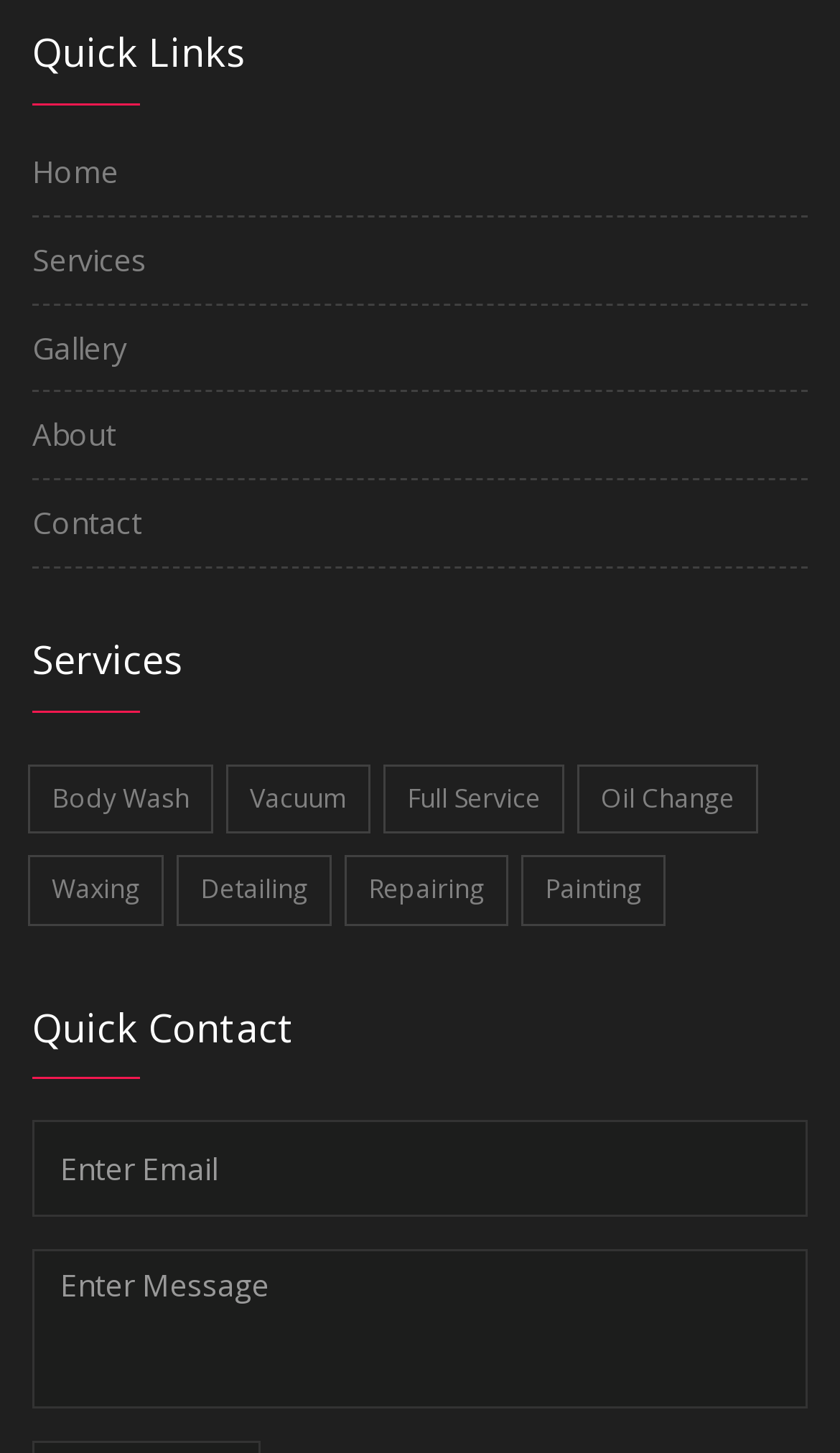Give a one-word or one-phrase response to the question: 
How many services are listed under 'Services'?

7